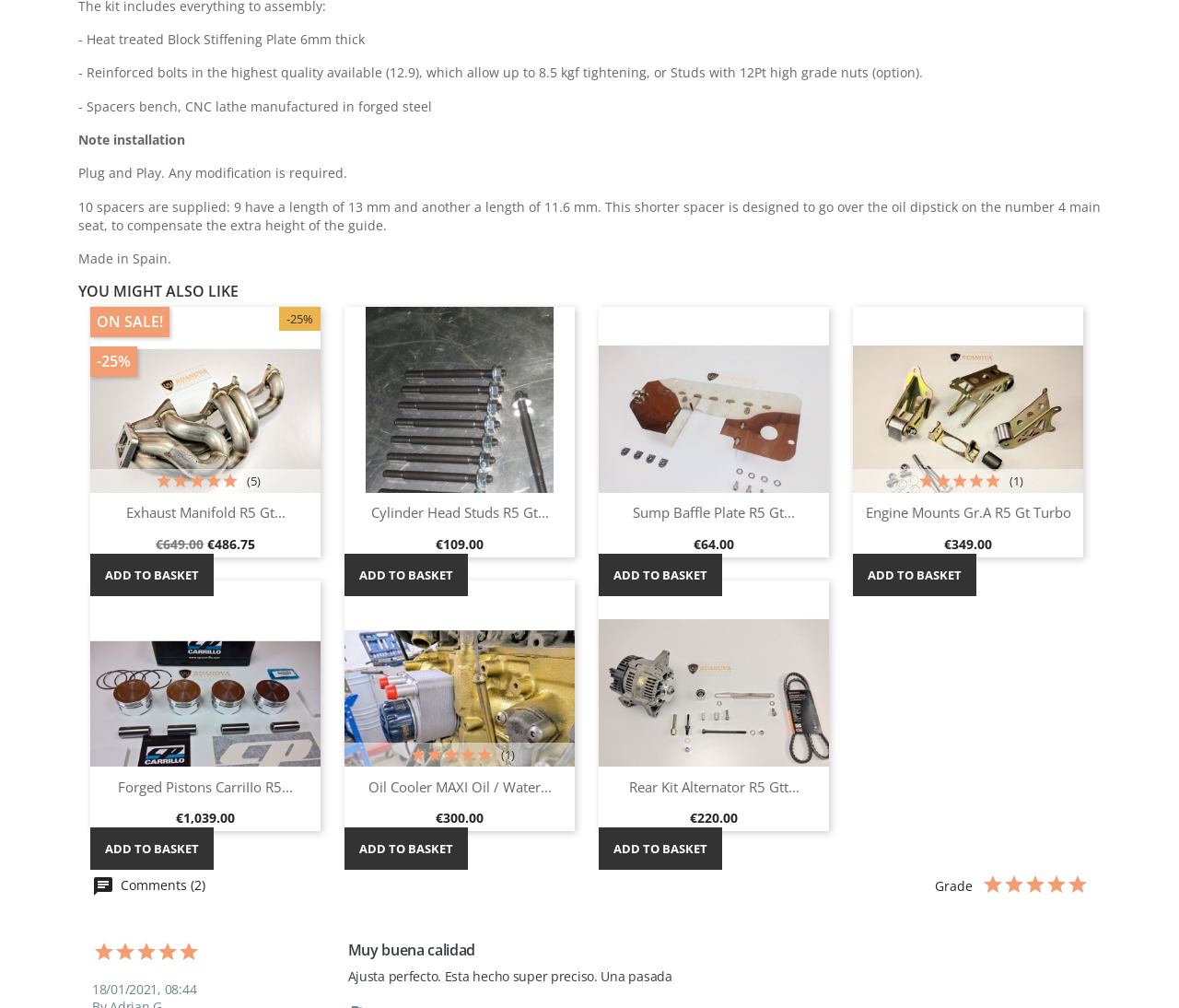Using the webpage screenshot, find the UI element described by  Quick view. Provide the bounding box coordinates in the format (top-left x, top-left y, bottom-right x, bottom-right y), ensuring all values are floating point numbers between 0 and 1.

[0.348, 0.498, 0.432, 0.518]